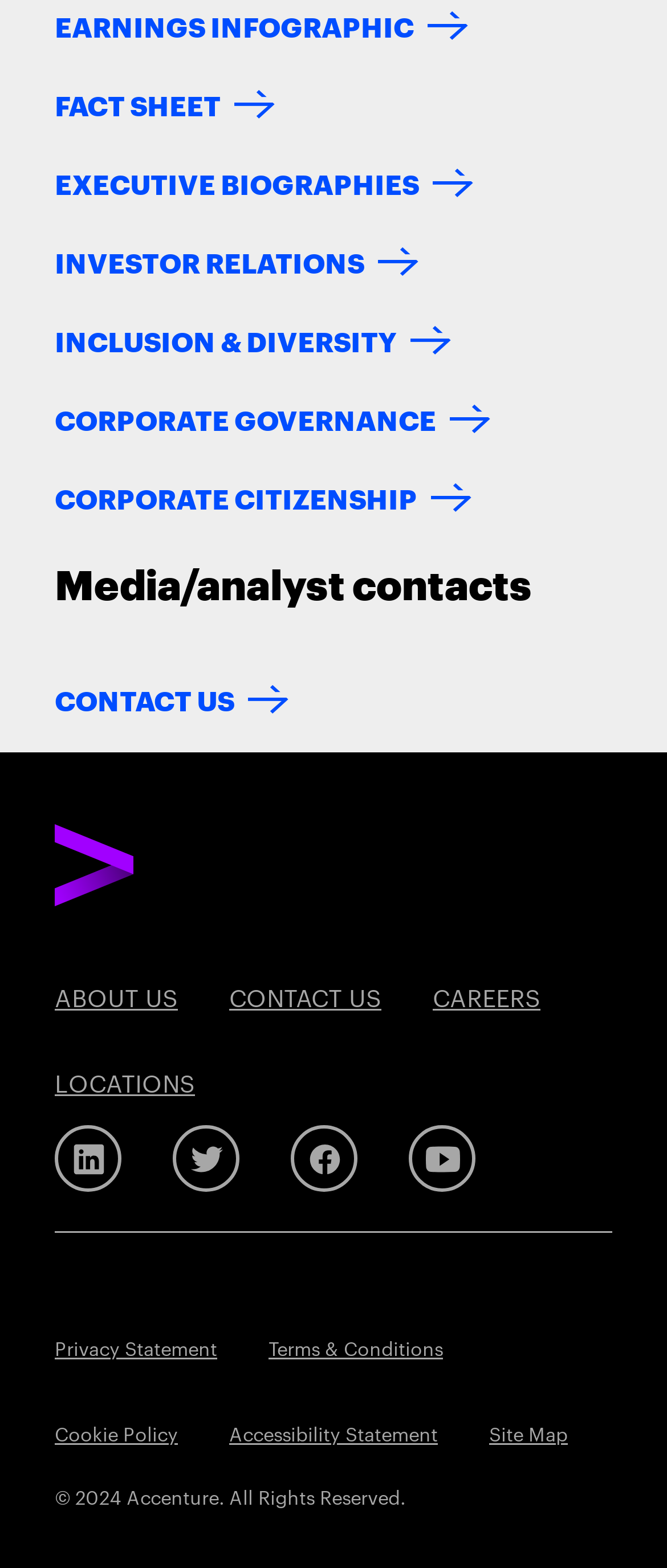Determine the bounding box coordinates for the area that needs to be clicked to fulfill this task: "Contact Us". The coordinates must be given as four float numbers between 0 and 1, i.e., [left, top, right, bottom].

[0.082, 0.433, 0.454, 0.458]